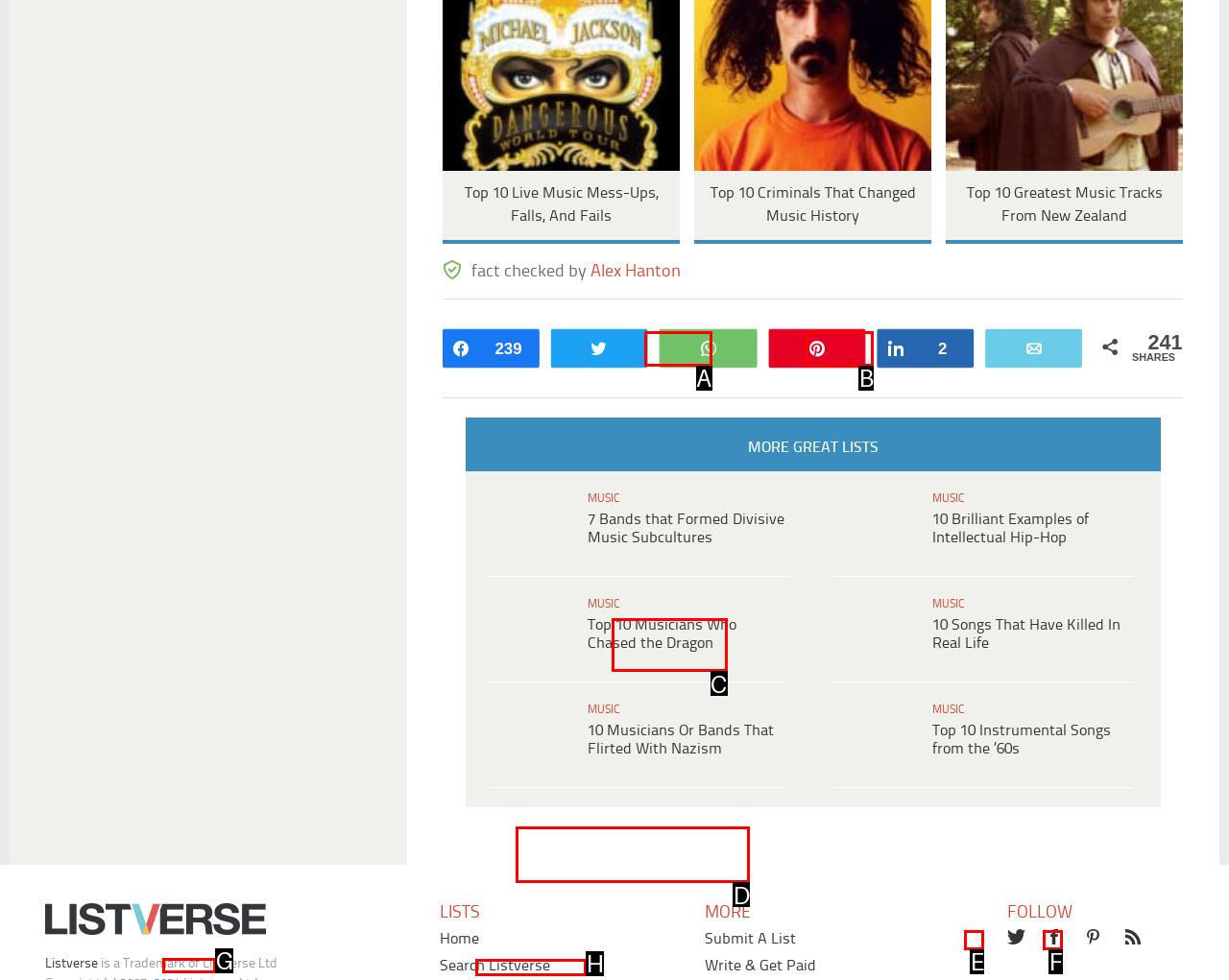Tell me which letter I should select to achieve the following goal: Read 7 Bands that Formed Divisive Music Subcultures
Answer with the corresponding letter from the provided options directly.

D